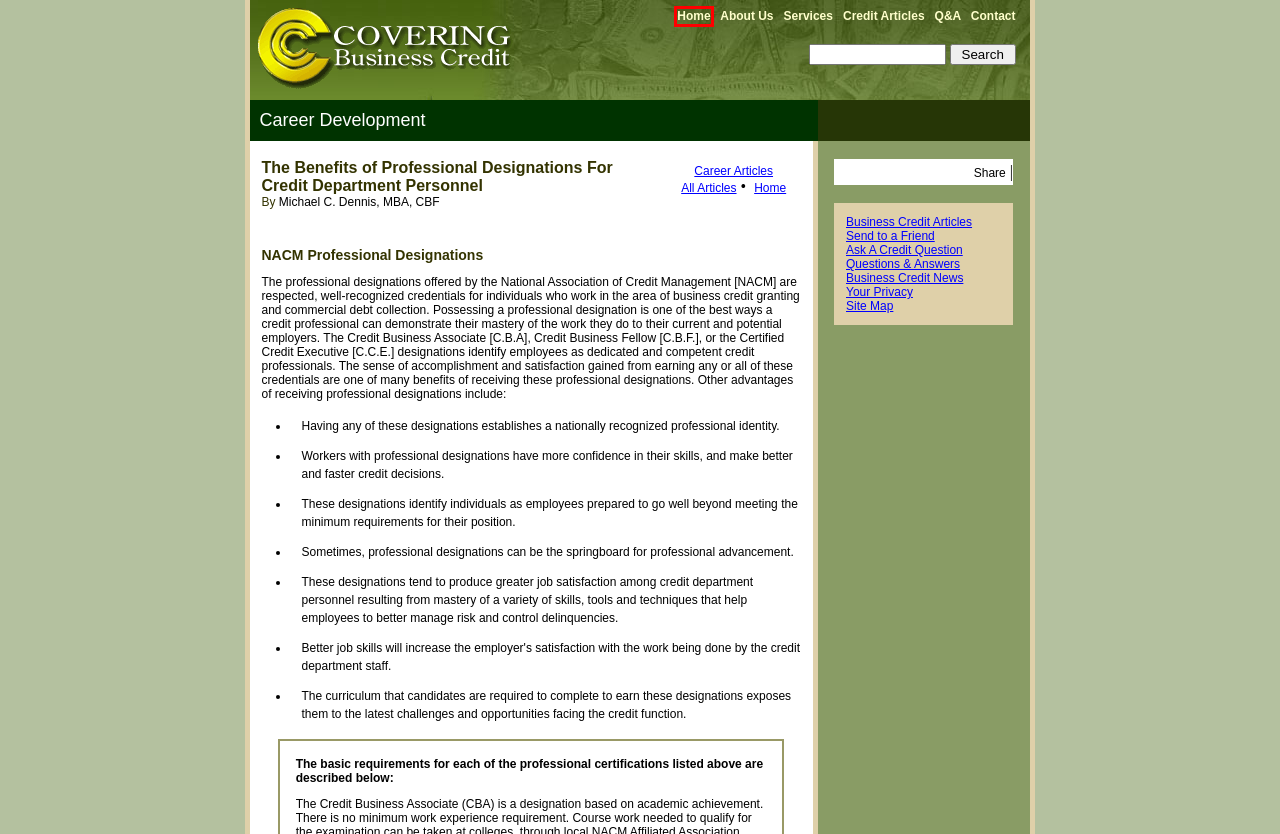A screenshot of a webpage is given, featuring a red bounding box around a UI element. Please choose the webpage description that best aligns with the new webpage after clicking the element in the bounding box. These are the descriptions:
A. Business Credit Management Articles
B. Business Credit and Commercial Collections Information
C. The People Behind Covering Business Credit
D. Business Credit News
E. Your Privacy and our Website
F. Send This Information to a Friend
G. Site Map
H. Covering Business Credit Services

B